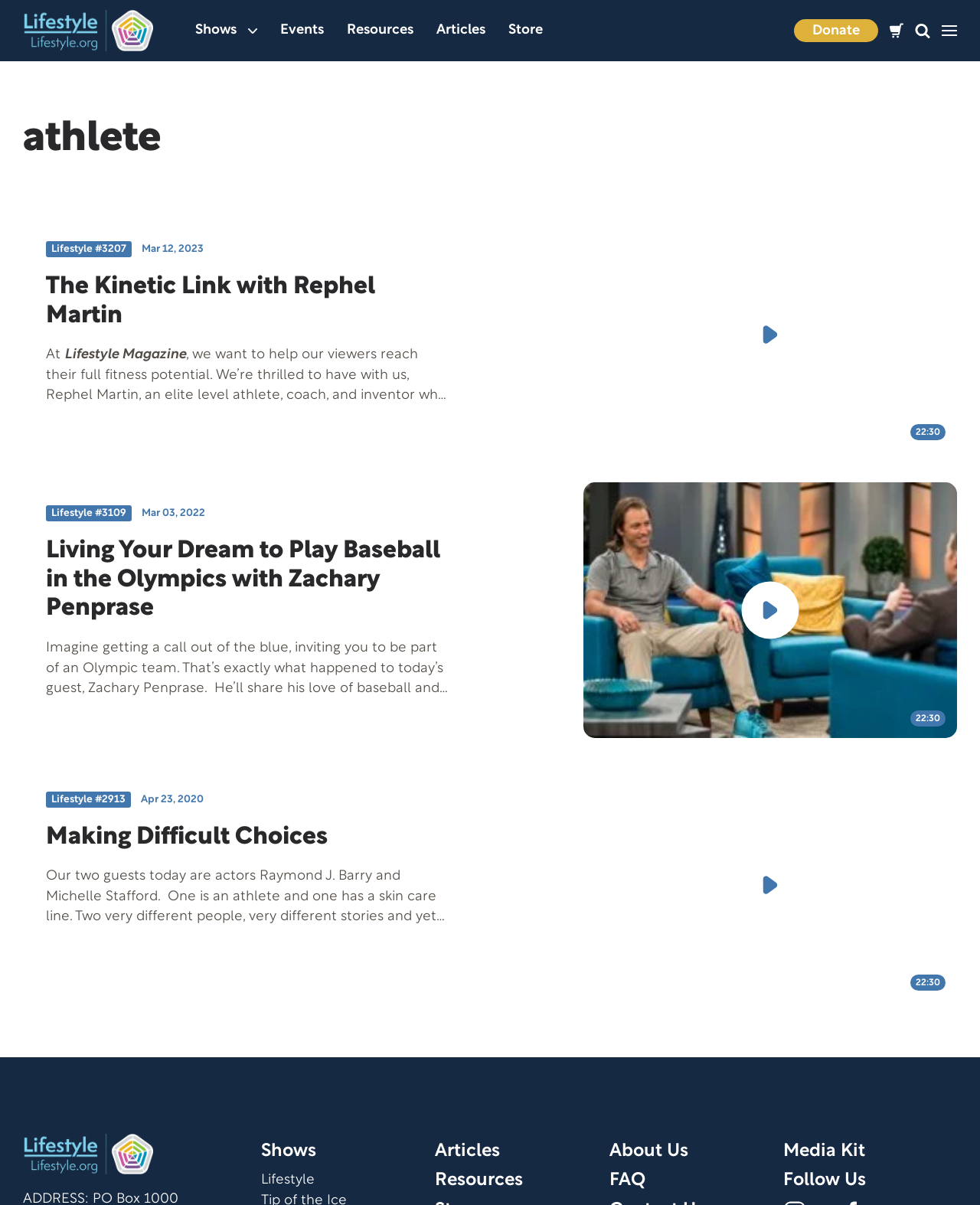Pinpoint the bounding box coordinates of the clickable element needed to complete the instruction: "Visit the 'Articles' page". The coordinates should be provided as four float numbers between 0 and 1: [left, top, right, bottom].

[0.433, 0.0, 0.507, 0.051]